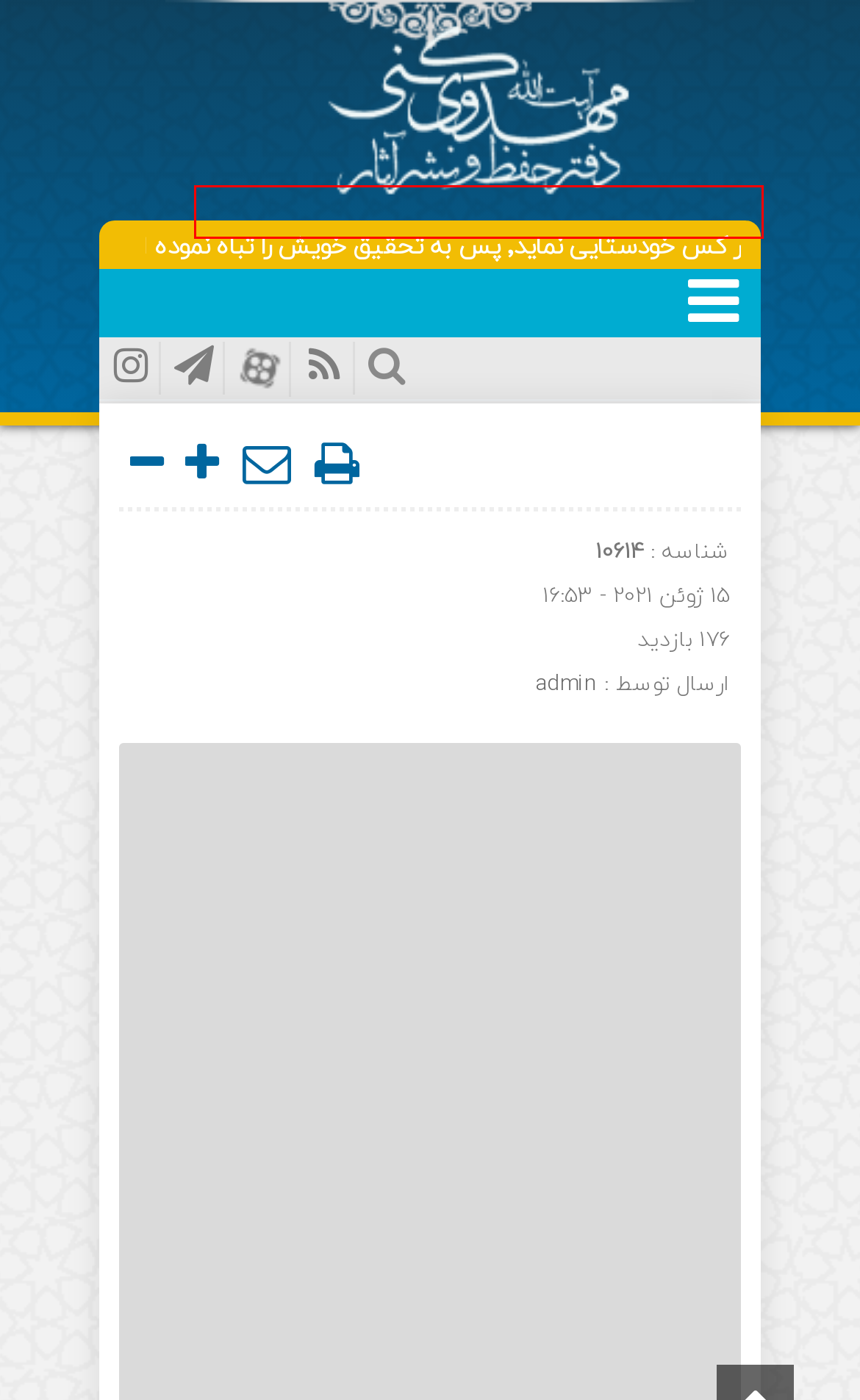Analyze the screenshot of a webpage that features a red rectangle bounding box. Pick the webpage description that best matches the new webpage you would see after clicking on the element within the red bounding box. Here are the candidates:
A. نشست های علمی | آیت الله مهدوی کنی
B. تدوین موضوعی تاریخ شفاهی | آیت الله مهدوی کنی
C. admin | آیت الله مهدوی کنی
D. مجموعه فیلم | آیت الله مهدوی کنی
E. آیت الله مهدوی کنی
F. سلسله مصاحبه های مرتبط با آیت الله مهدوی کنی (ره) | آیت الله مهدوی کنی
G. مجلس خبرگان رهبری | آیت الله مهدوی کنی
H. Sapiosexual Dating 2024: Top Platforms that Work👩🏫👨🏫❤

E